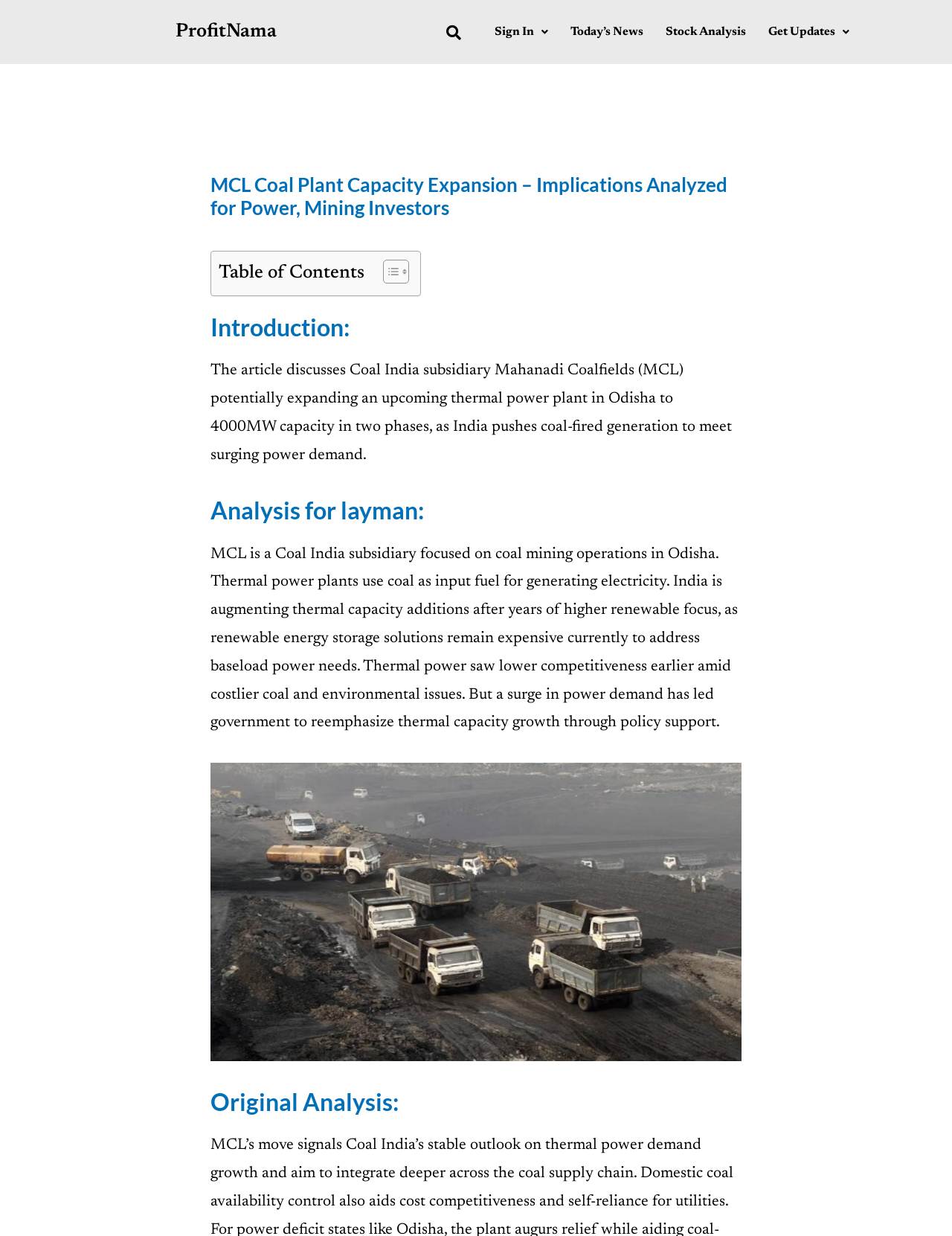Please give a short response to the question using one word or a phrase:
What is the current focus of India's energy policy?

thermal capacity growth